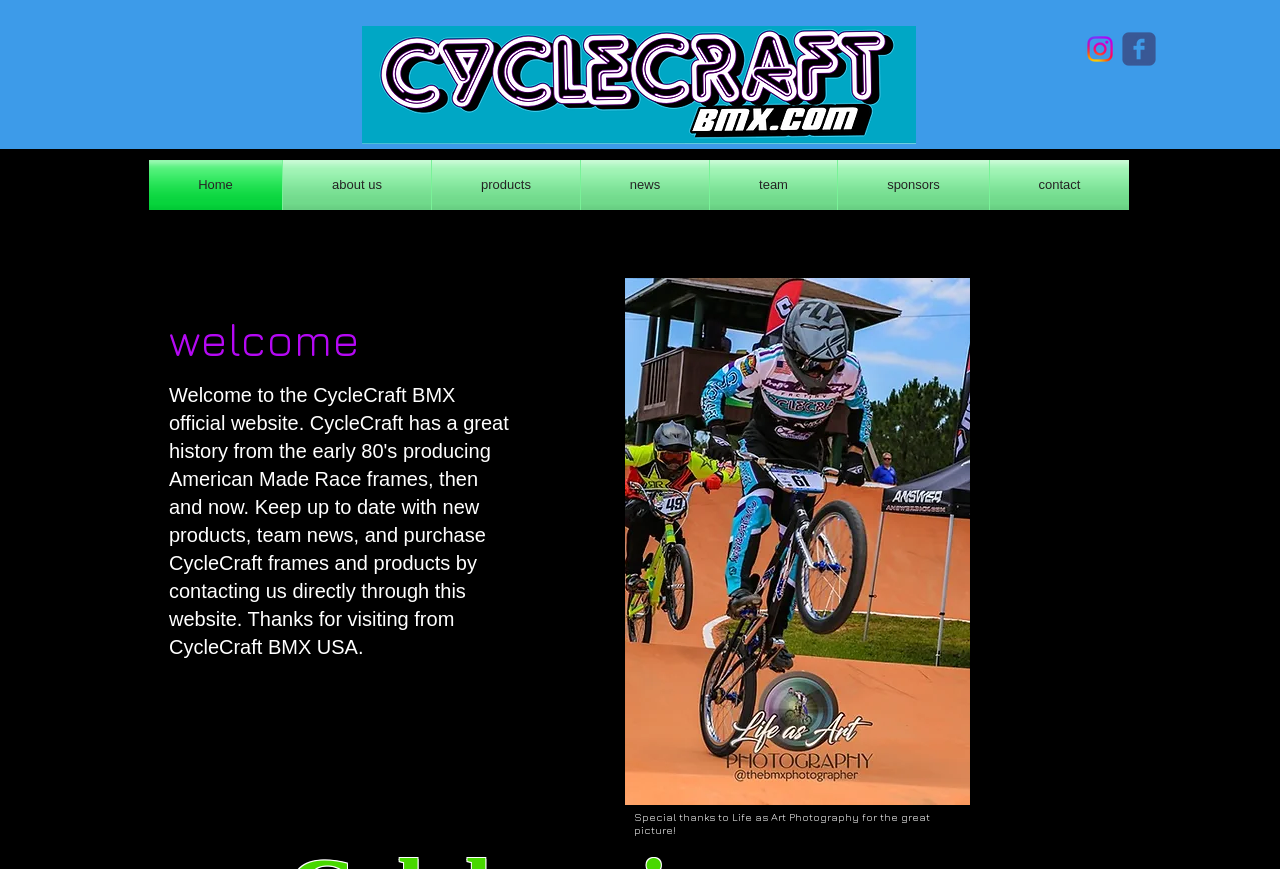Identify the bounding box coordinates of the clickable section necessary to follow the following instruction: "Contact us". The coordinates should be presented as four float numbers from 0 to 1, i.e., [left, top, right, bottom].

[0.773, 0.184, 0.882, 0.242]